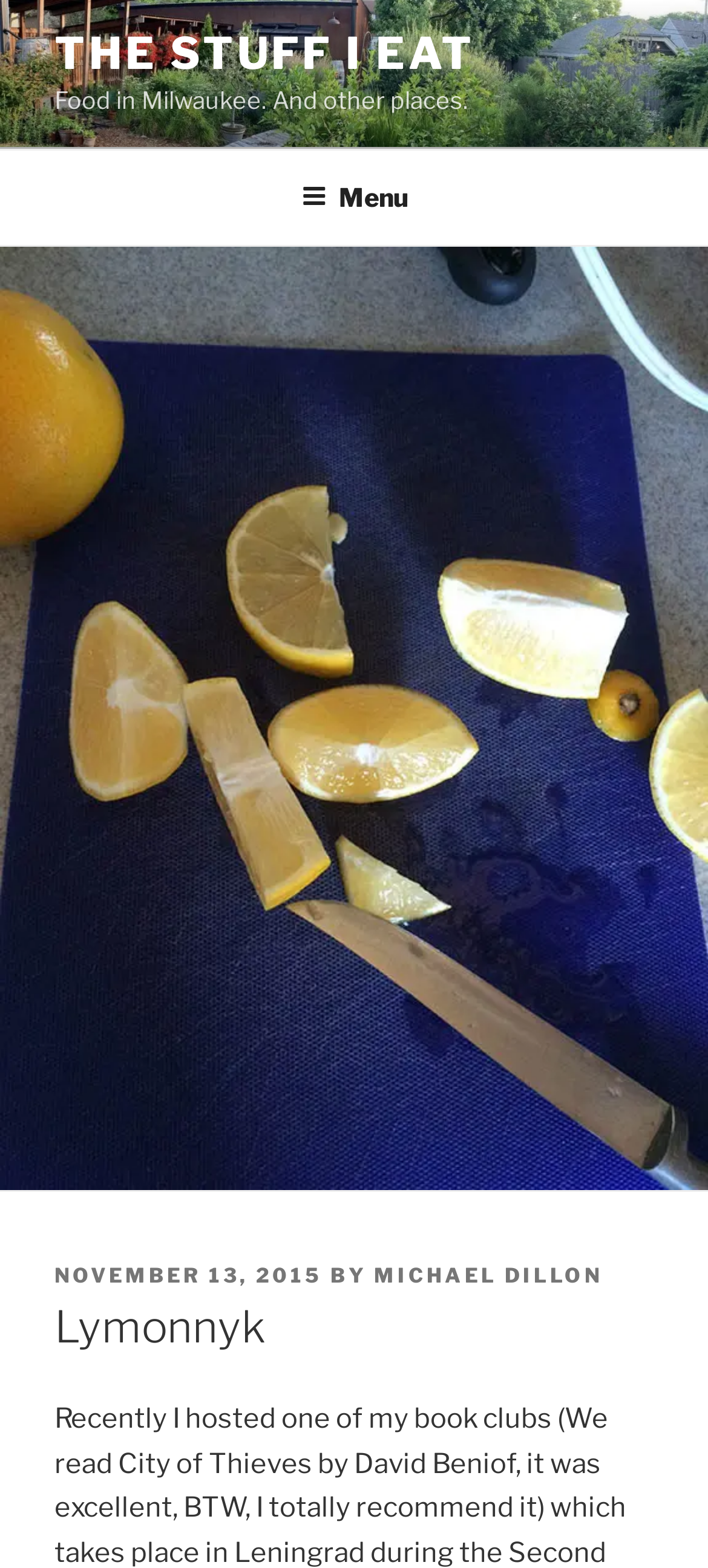Kindly respond to the following question with a single word or a brief phrase: 
How many menu items are in the top menu?

1